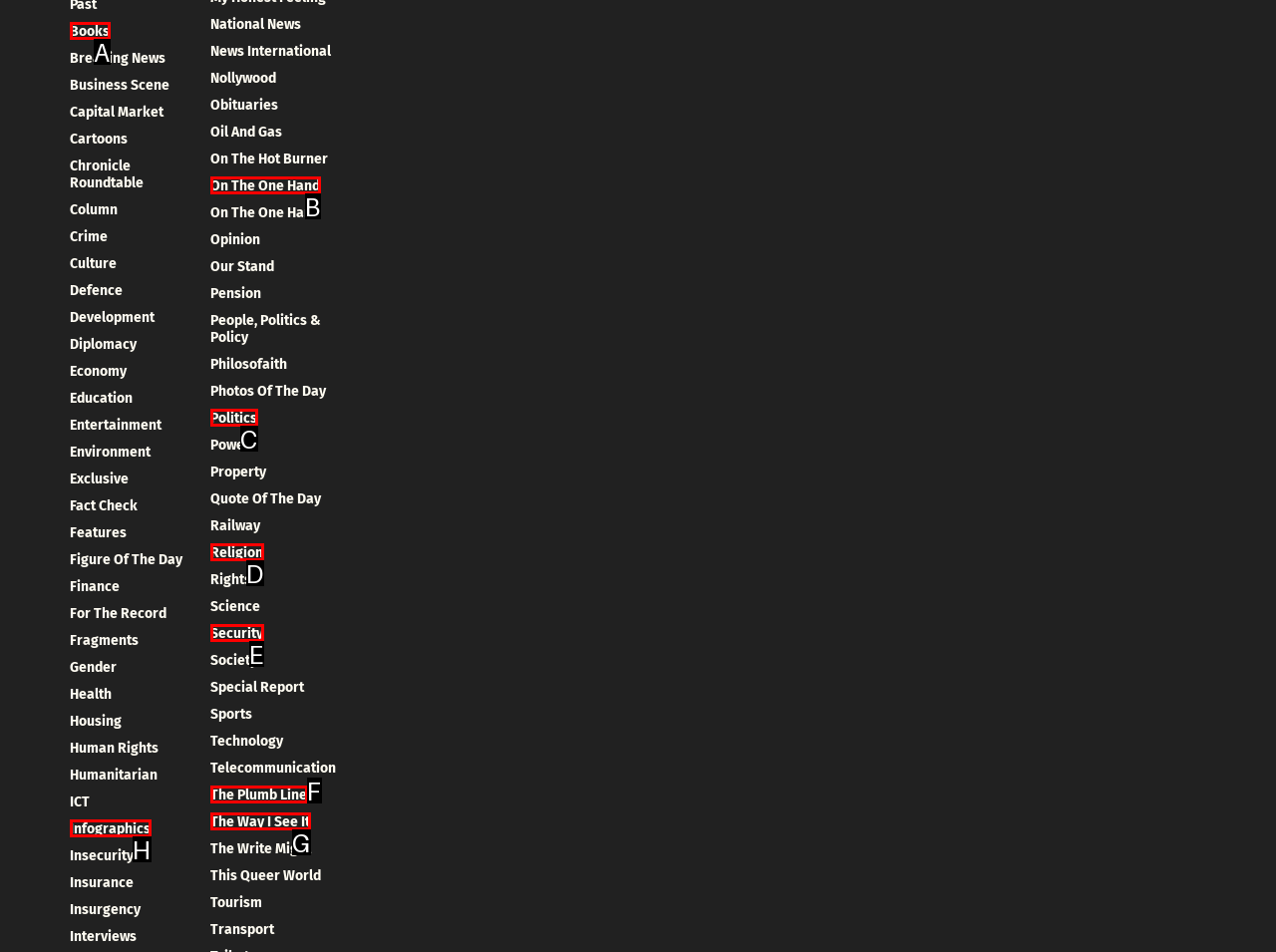Which lettered UI element aligns with this description: The Plumb Line
Provide your answer using the letter from the available choices.

F